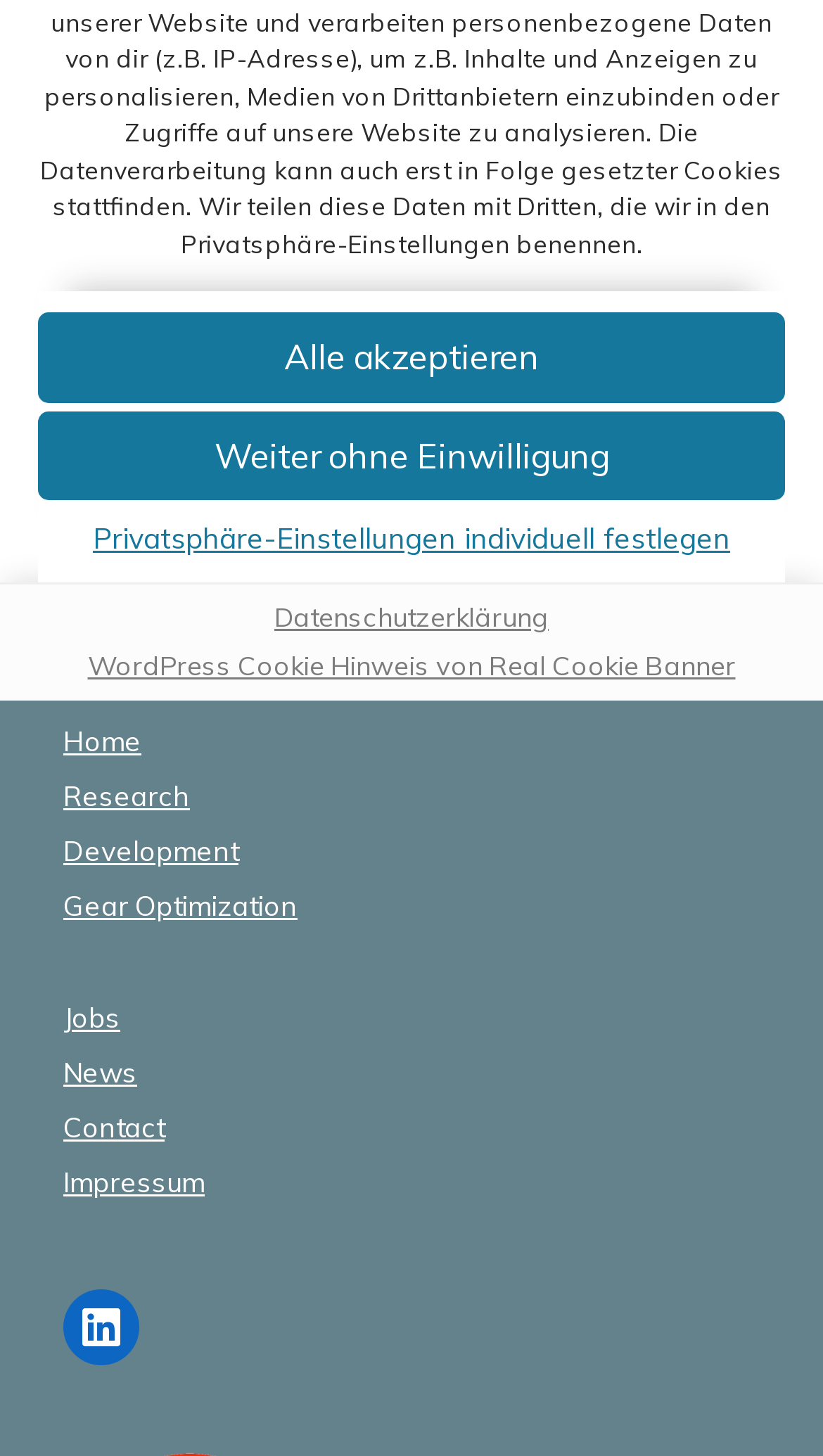Given the element description: "Weiter ohne Einwilligung", predict the bounding box coordinates of the UI element it refers to, using four float numbers between 0 and 1, i.e., [left, top, right, bottom].

[0.046, 0.281, 0.954, 0.343]